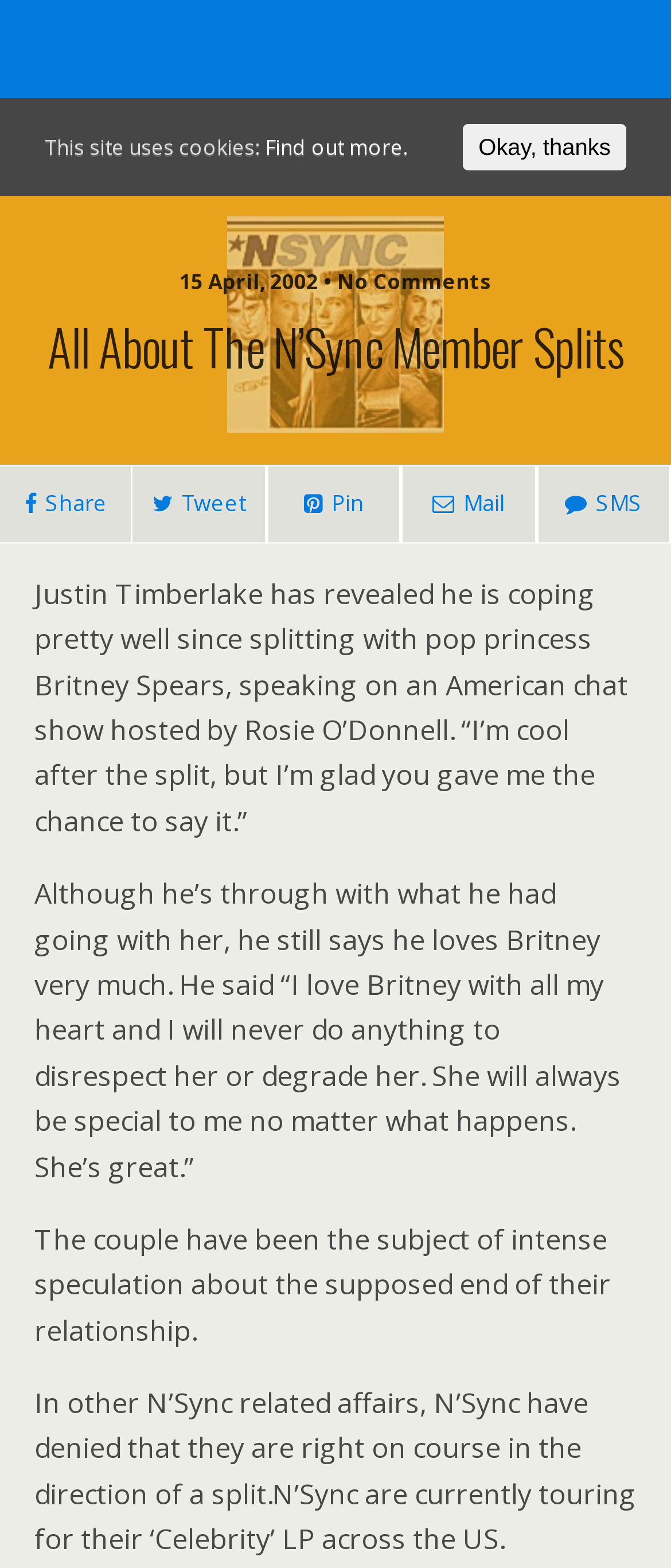Please answer the following question as detailed as possible based on the image: 
What is Justin Timberlake's current emotional state?

According to the article, Justin Timberlake has revealed that he is coping pretty well since splitting with Britney Spears, and he said 'I'm cool after the split, but I'm glad you gave me the chance to say it.' This indicates that he is in a calm and composed state.